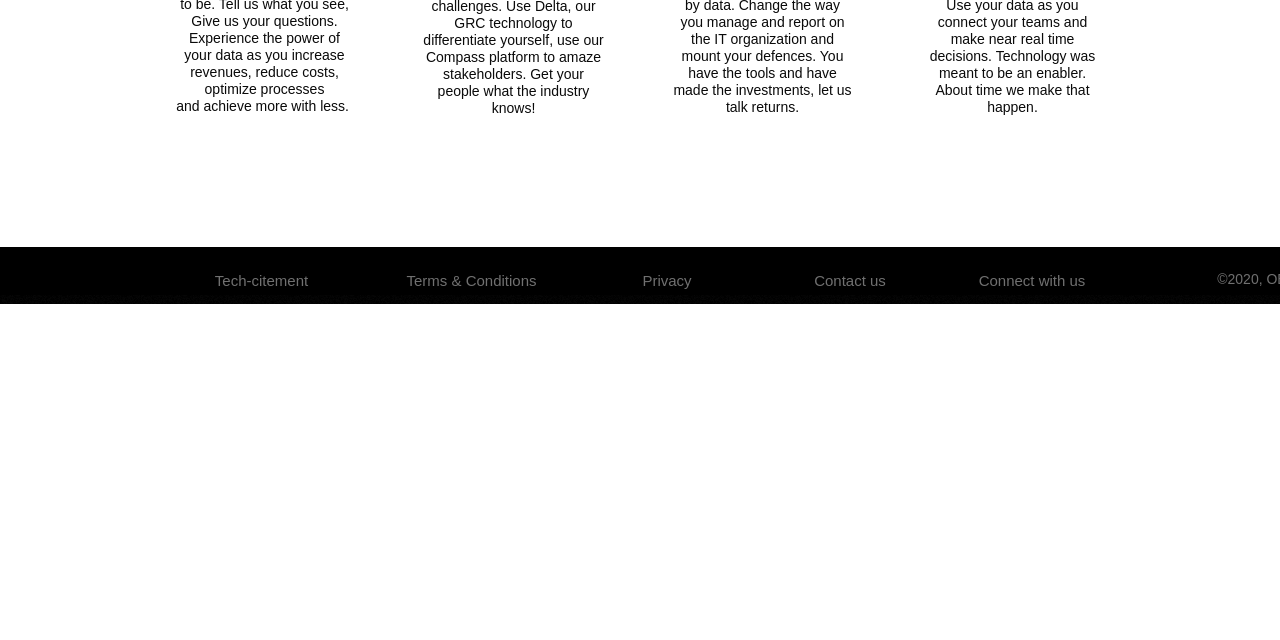From the webpage screenshot, identify the region described by Connect with us. Provide the bounding box coordinates as (top-left x, top-left y, bottom-right x, bottom-right y), with each value being a floating point number between 0 and 1.

[0.744, 0.417, 0.869, 0.458]